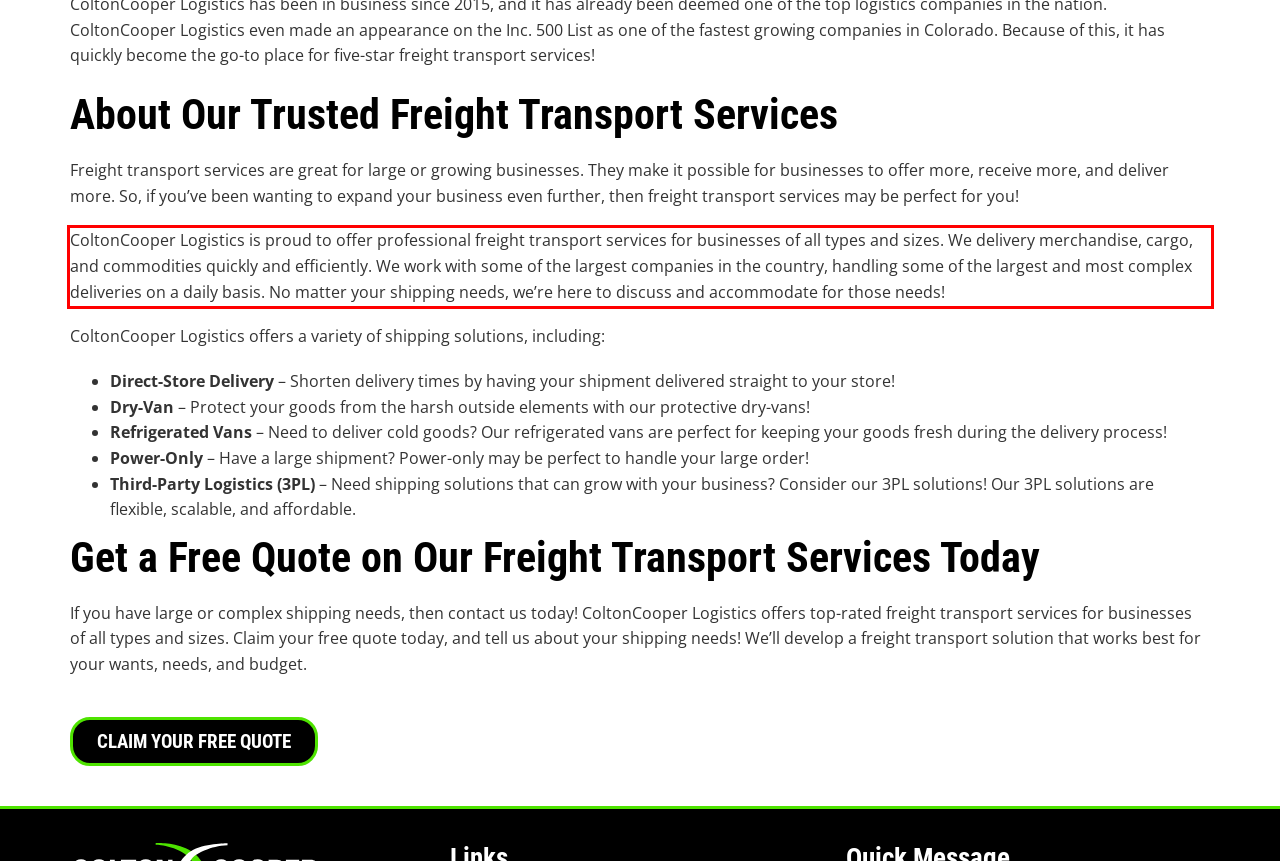Please examine the screenshot of the webpage and read the text present within the red rectangle bounding box.

ColtonCooper Logistics is proud to offer professional freight transport services for businesses of all types and sizes. We delivery merchandise, cargo, and commodities quickly and efficiently. We work with some of the largest companies in the country, handling some of the largest and most complex deliveries on a daily basis. No matter your shipping needs, we’re here to discuss and accommodate for those needs!